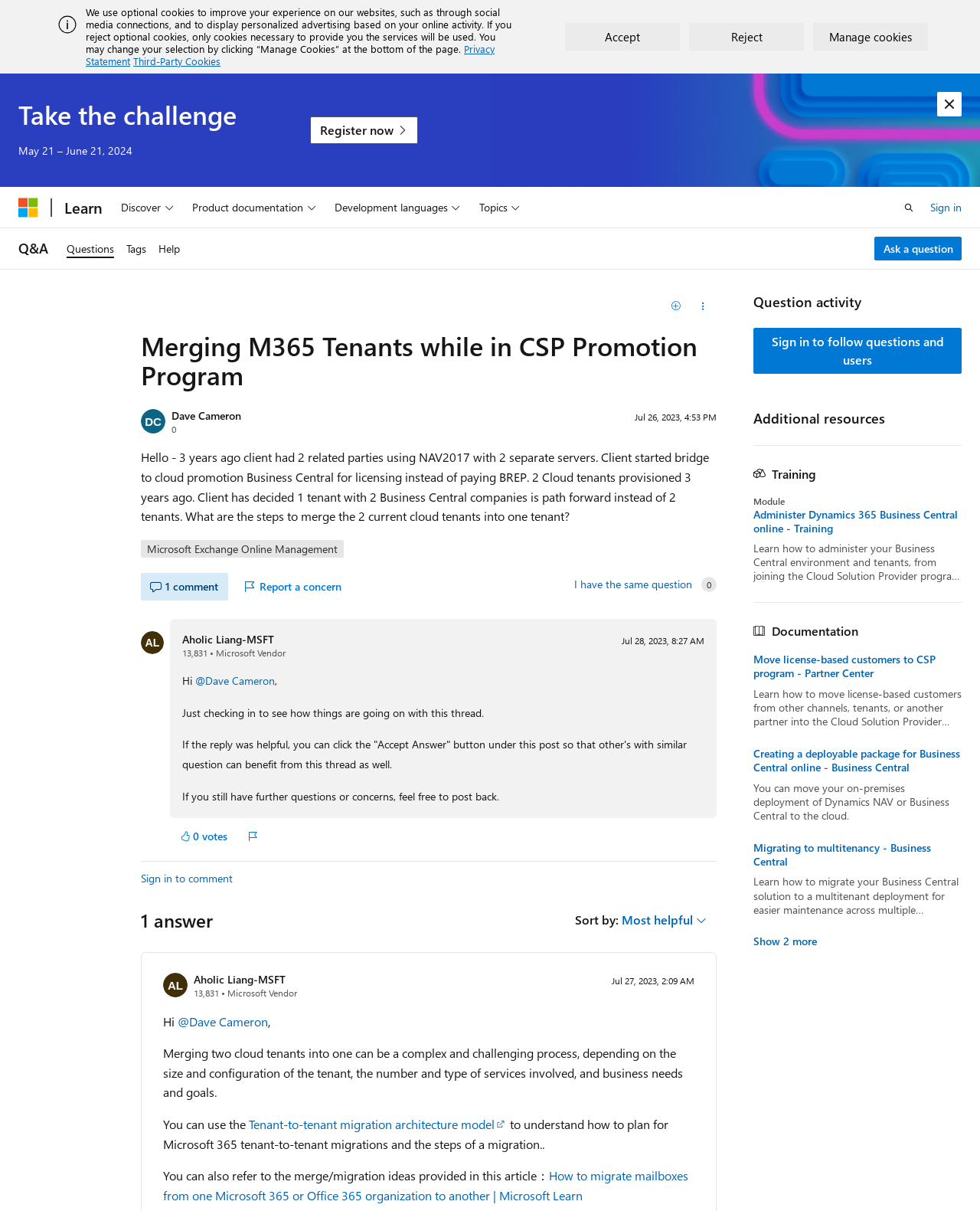Please find and report the bounding box coordinates of the element to click in order to perform the following action: "View question activity". The coordinates should be expressed as four float numbers between 0 and 1, in the format [left, top, right, bottom].

[0.769, 0.243, 0.981, 0.256]